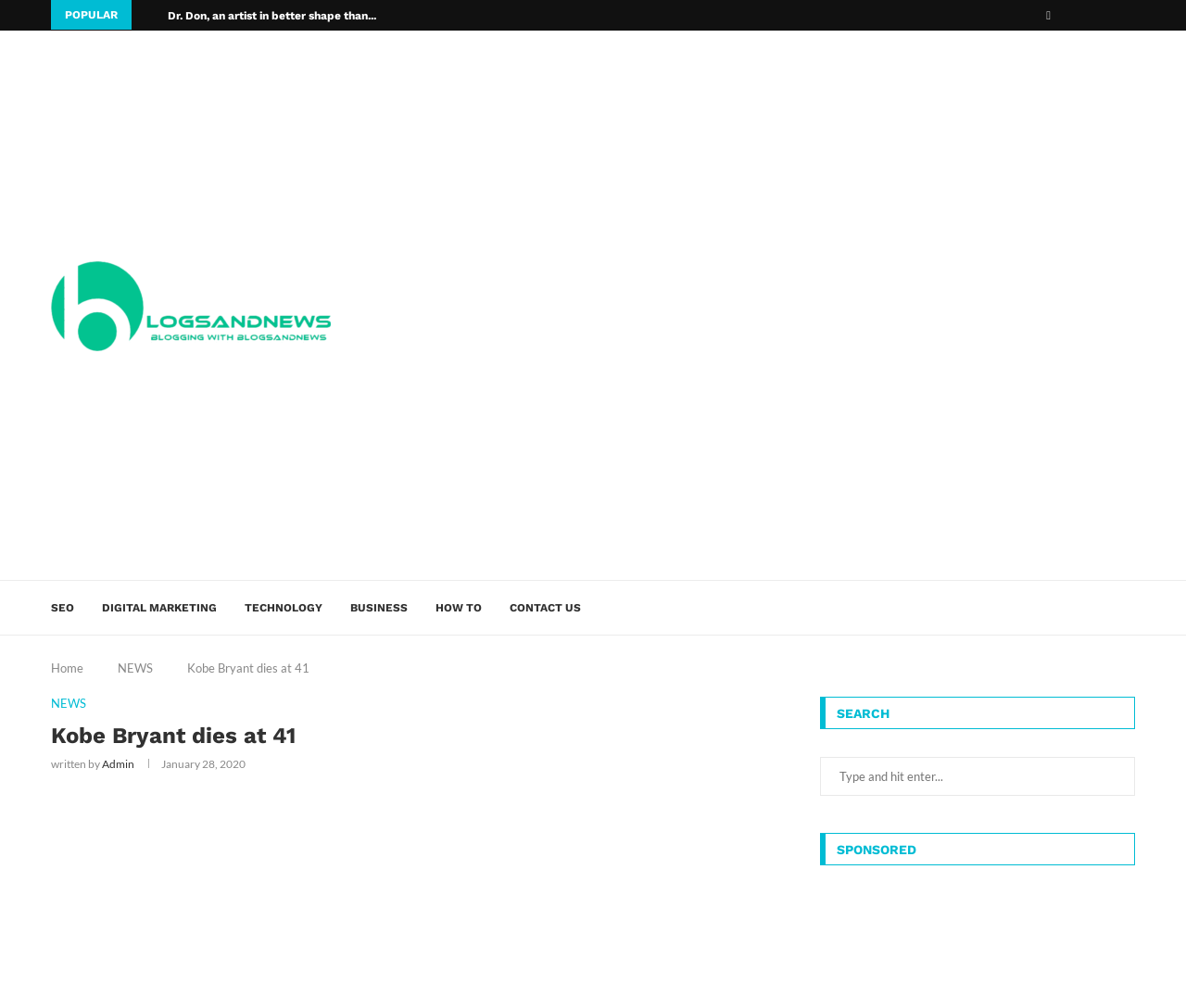Find the bounding box coordinates for the UI element that matches this description: "How to".

[0.367, 0.577, 0.406, 0.63]